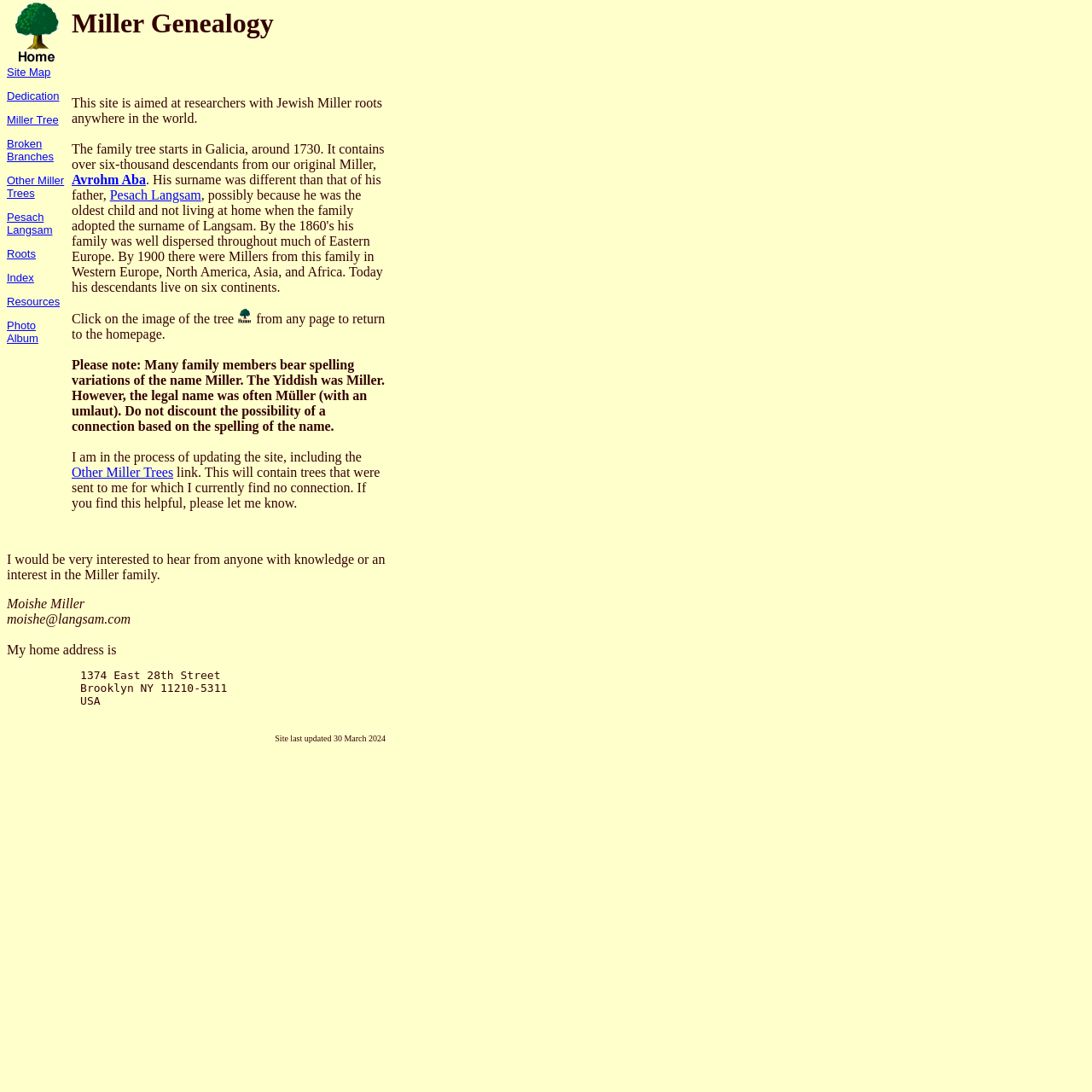Answer the following in one word or a short phrase: 
Where did the Miller family tree originate?

Galicia